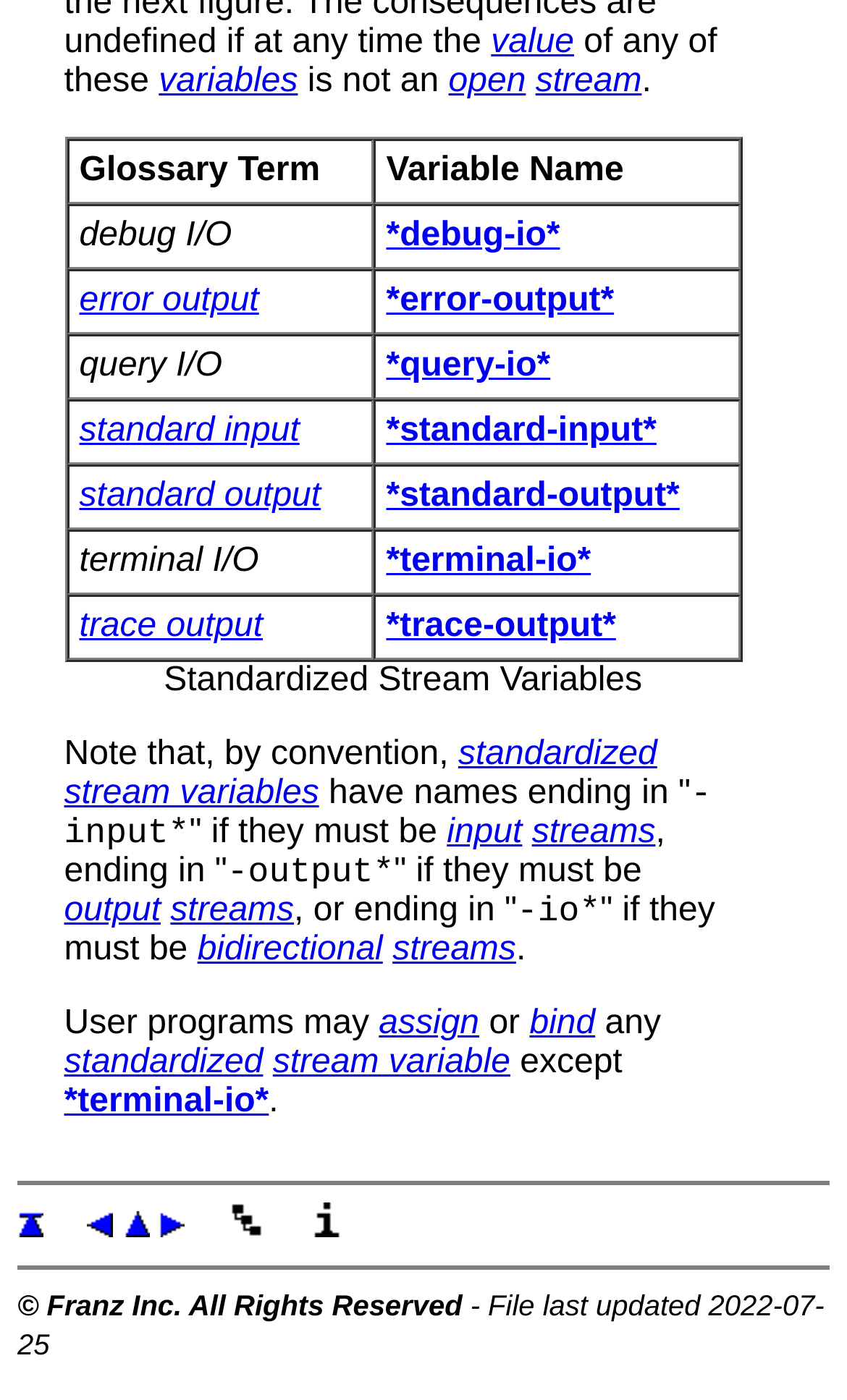Using the description: "stream variables", identify the bounding box of the corresponding UI element in the screenshot.

[0.076, 0.557, 0.377, 0.584]